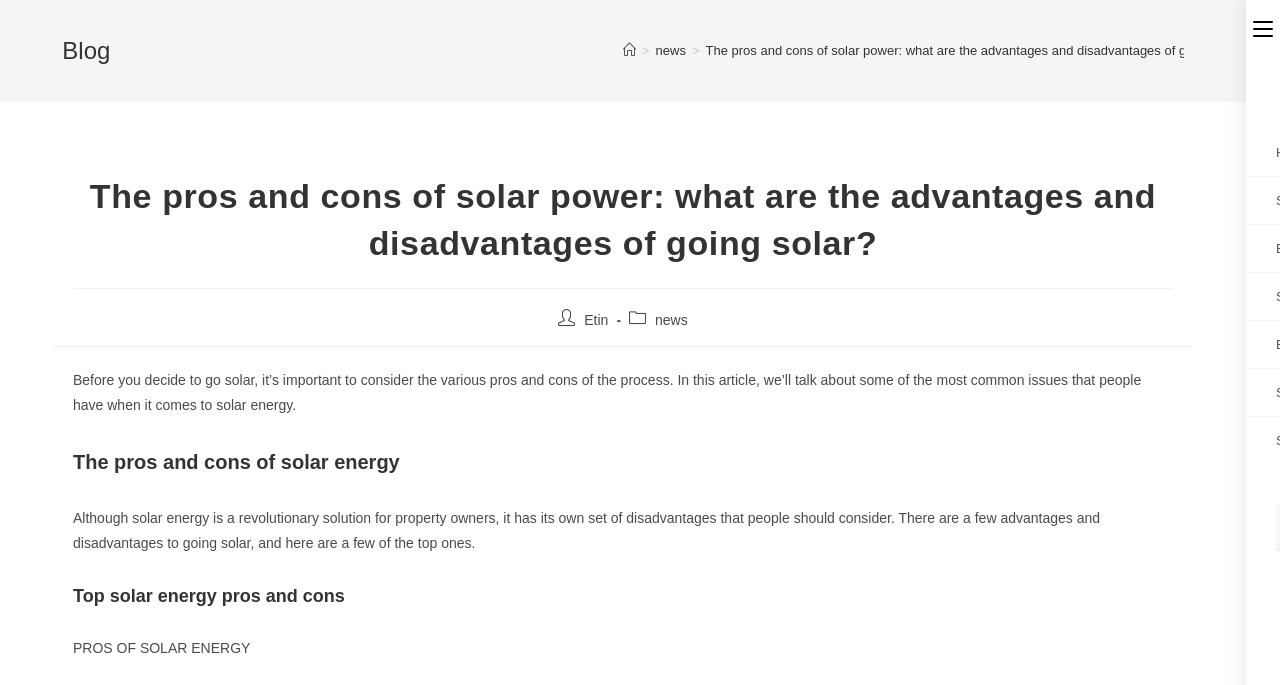Give a one-word or short phrase answer to the question: 
What is the category of this post?

news